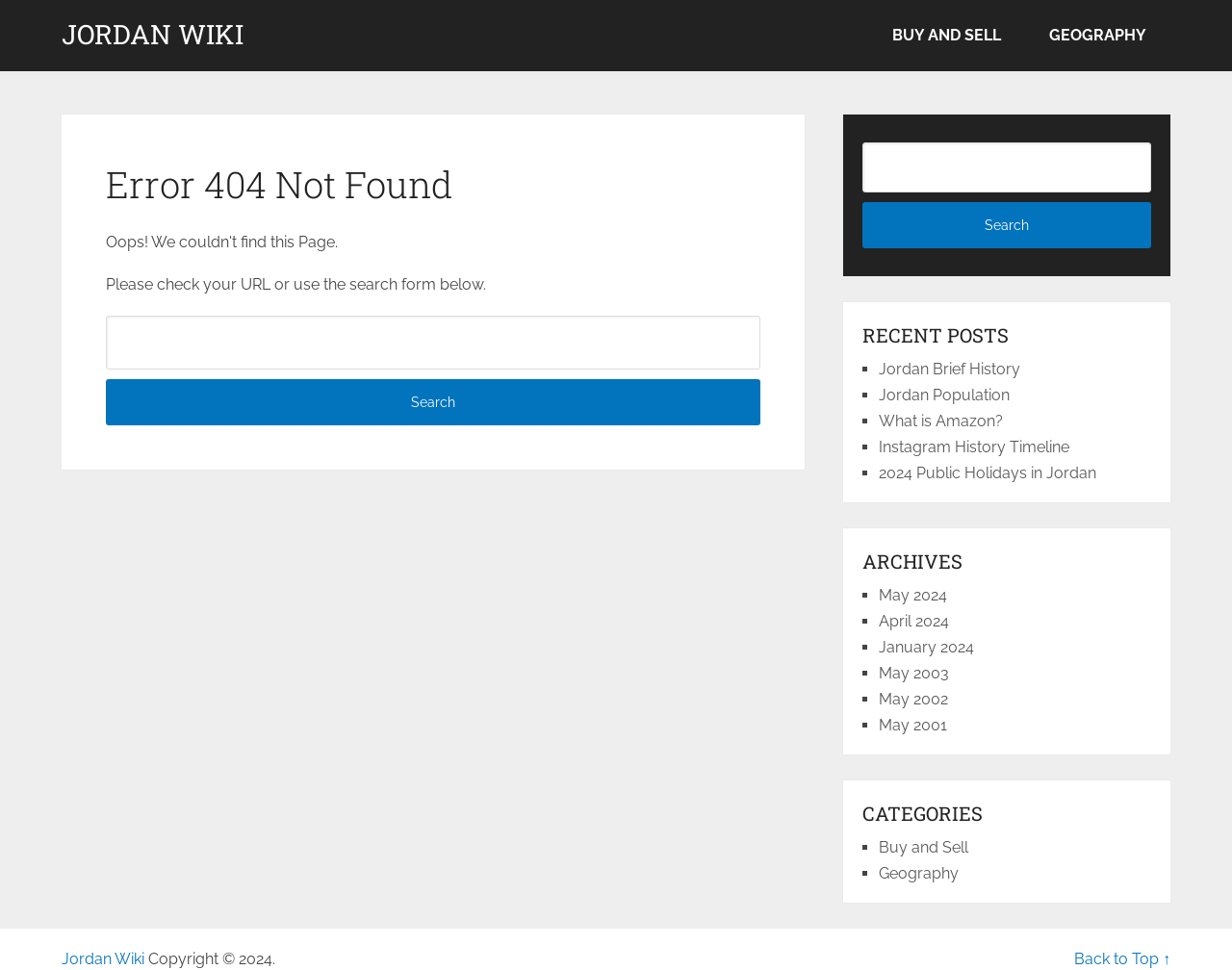Reply to the question below using a single word or brief phrase:
What is the error message displayed on the page?

Error 404 Not Found